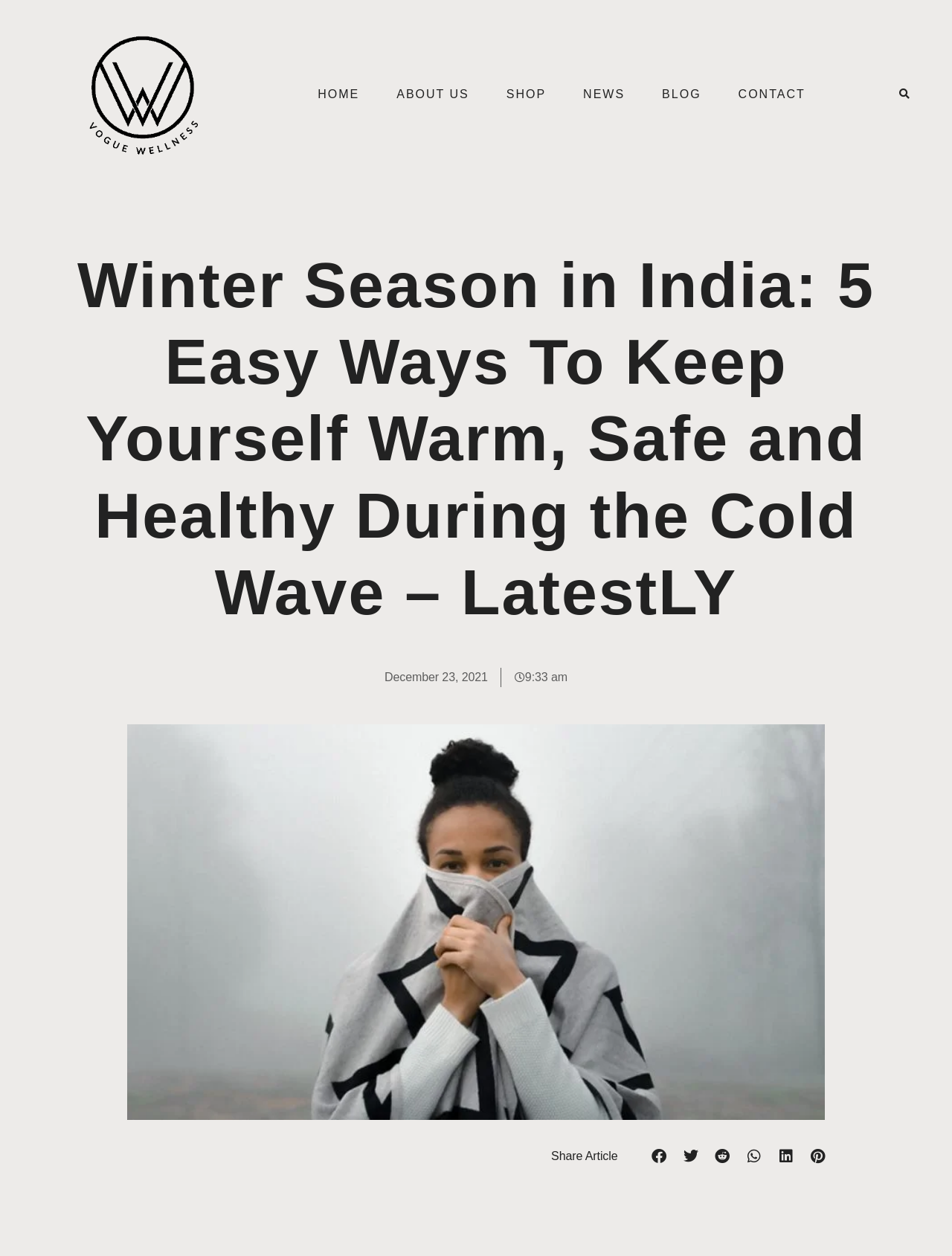Give a succinct answer to this question in a single word or phrase: 
What is the time of the article?

9:33 am